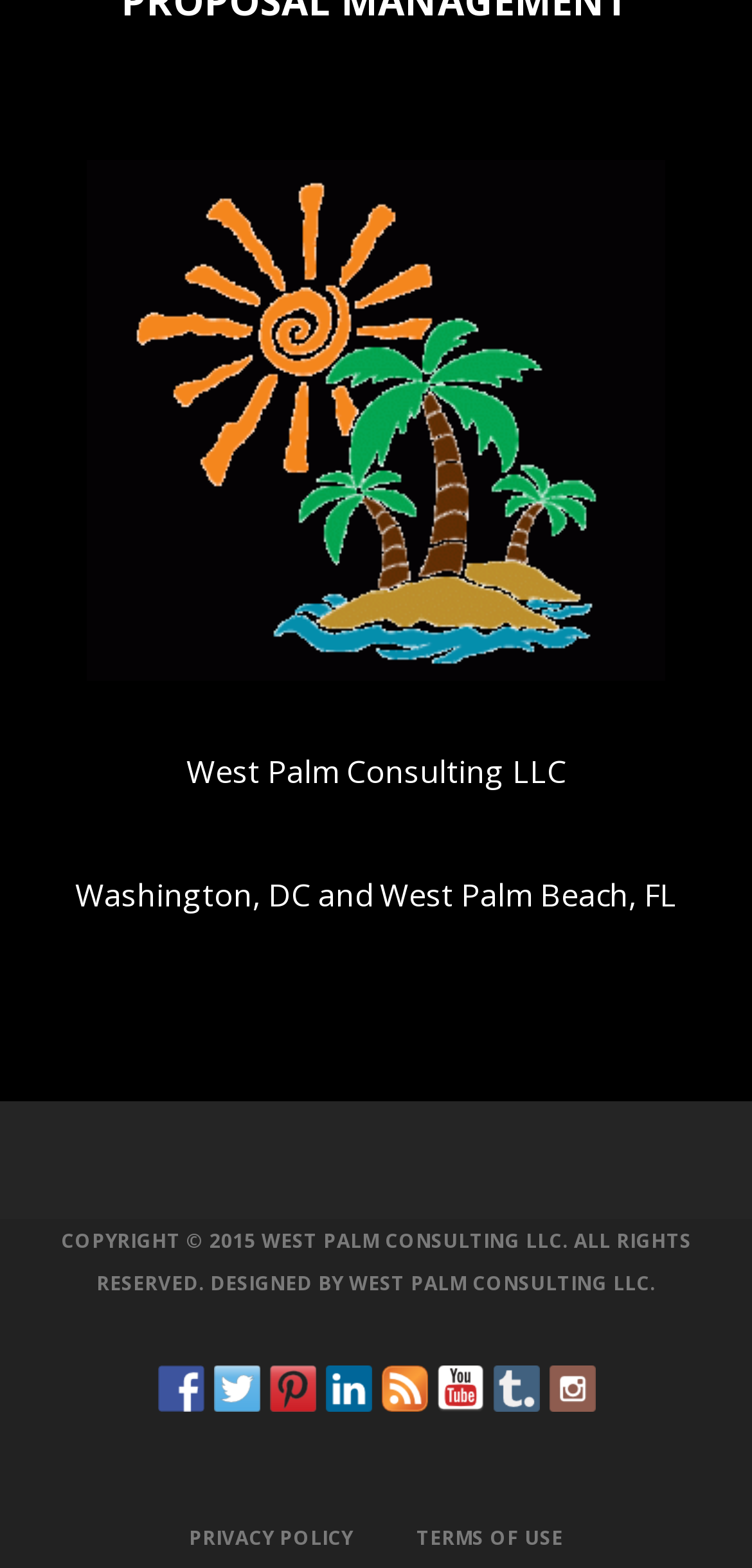Determine the bounding box of the UI component based on this description: "title="Find us on tumblr"". The bounding box coordinates should be four float values between 0 and 1, i.e., [left, top, right, bottom].

[0.655, 0.871, 0.717, 0.9]